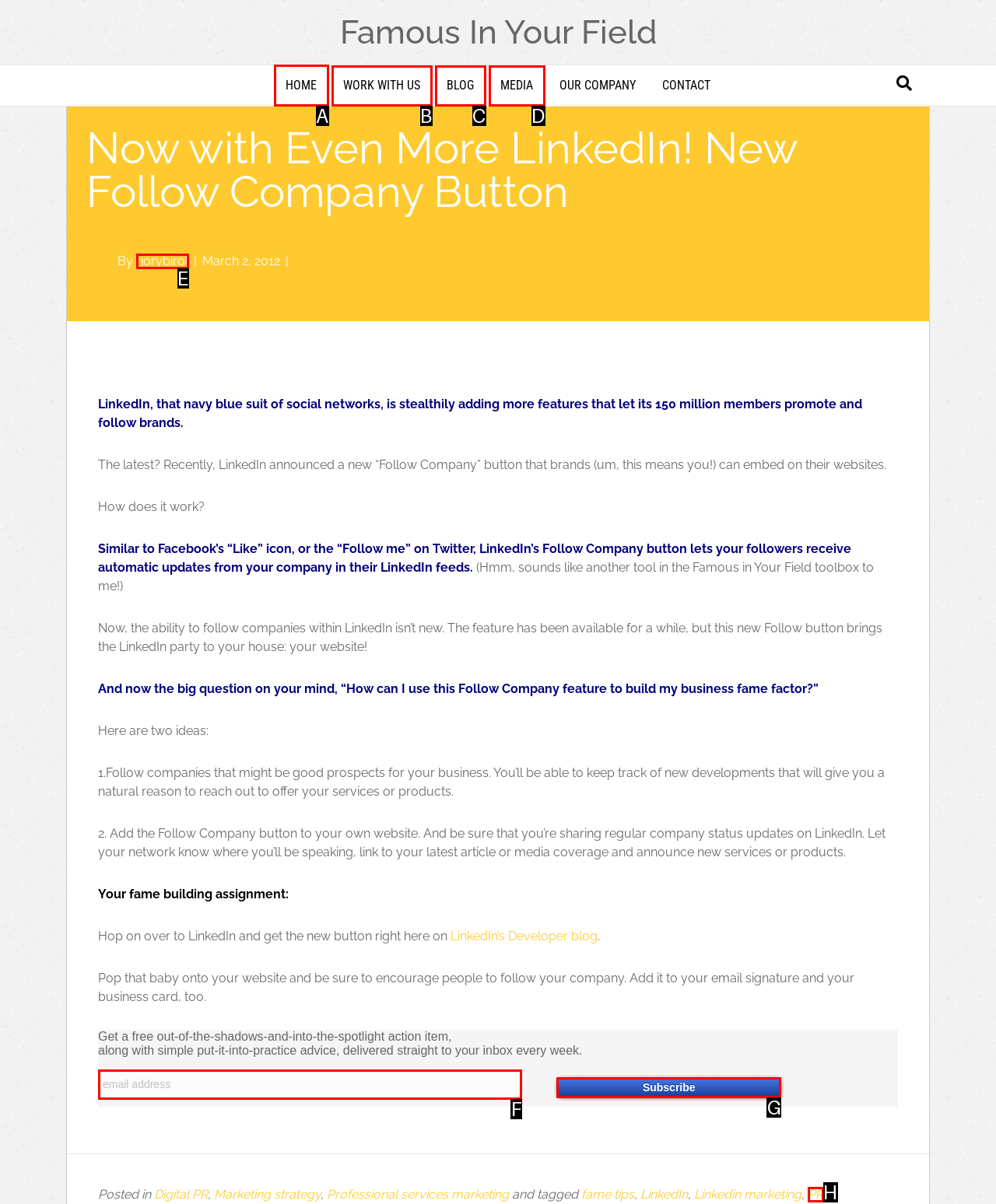What option should I click on to execute the task: Click the 'HOME' link? Give the letter from the available choices.

A